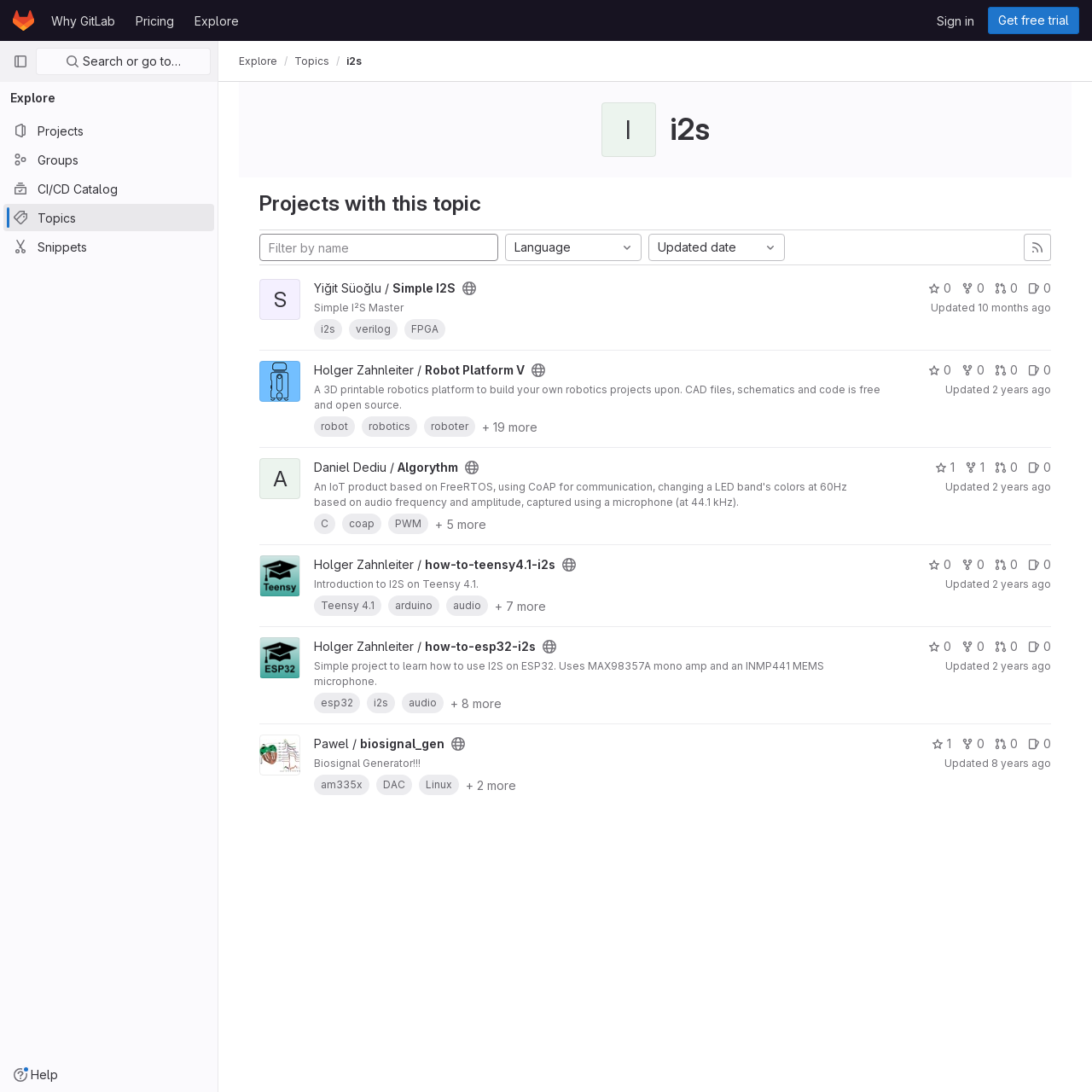What is the name of the topic?
Please answer using one word or phrase, based on the screenshot.

i2s